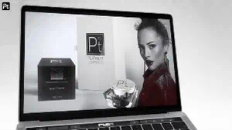What is the purpose of the promotional material?
Please answer the question with as much detail and depth as you can.

The caption states that the promotional material is designed to attract beauty enthusiasts and convey the message of high-quality, effective skincare solutions, indicating that the purpose is to appeal to people interested in skincare advancements.